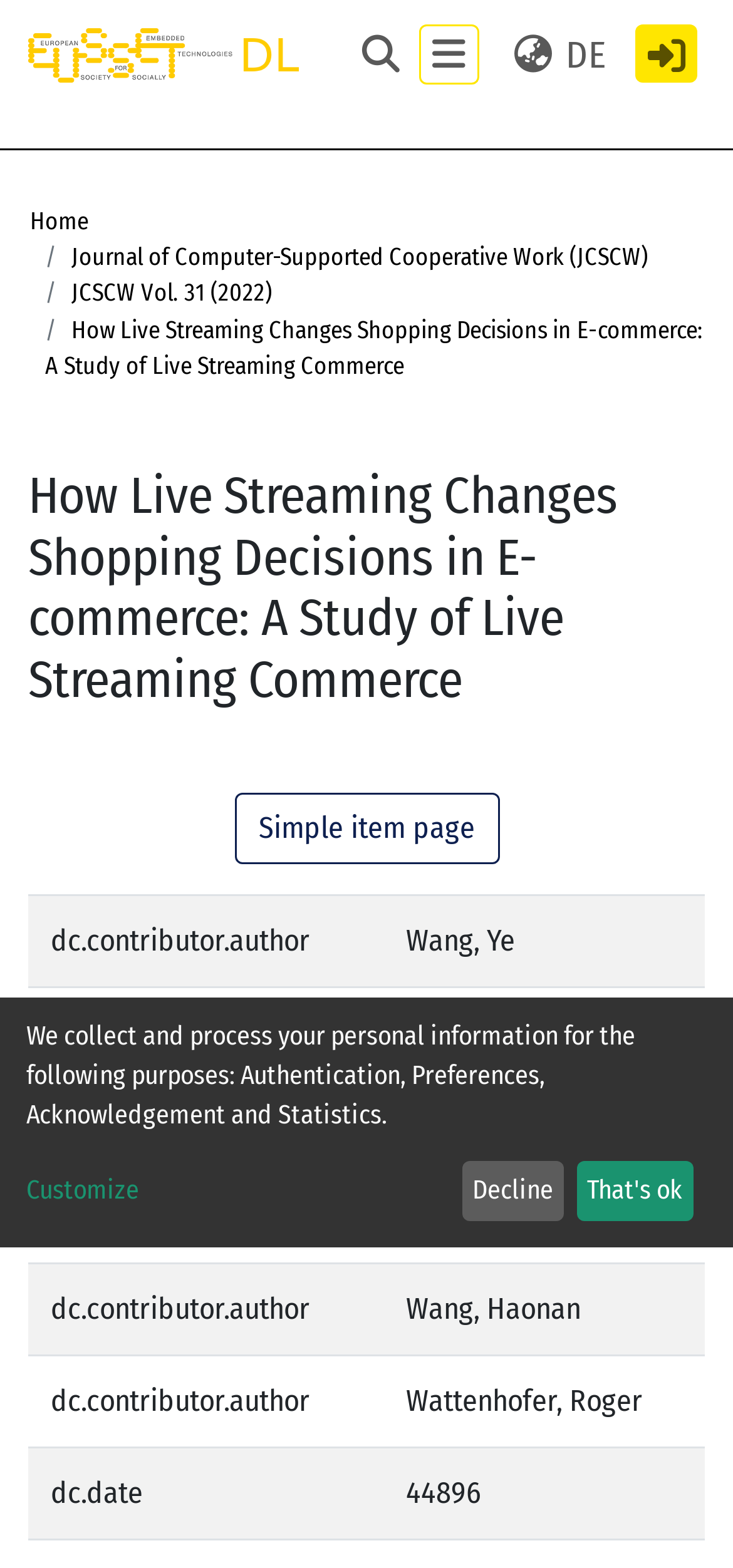Answer succinctly with a single word or phrase:
What is the current language setting?

DE